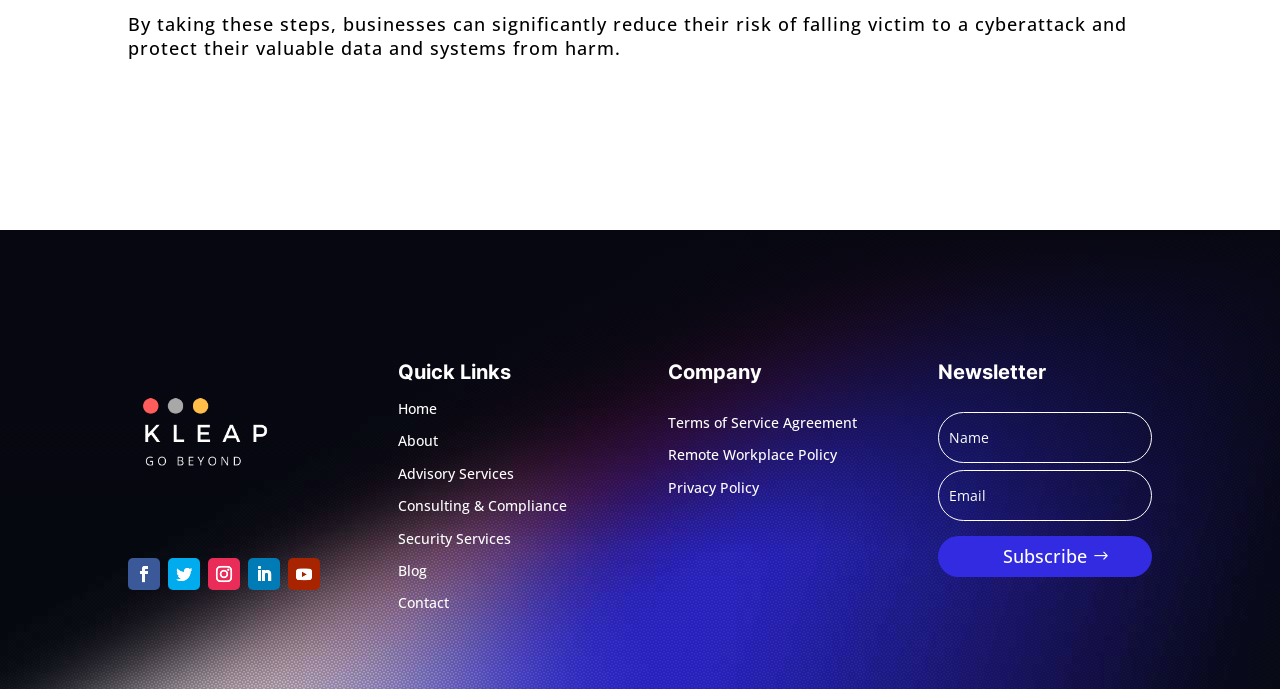Give a one-word or one-phrase response to the question: 
What is the purpose of the 'Quick Links' section?

Navigate to other pages